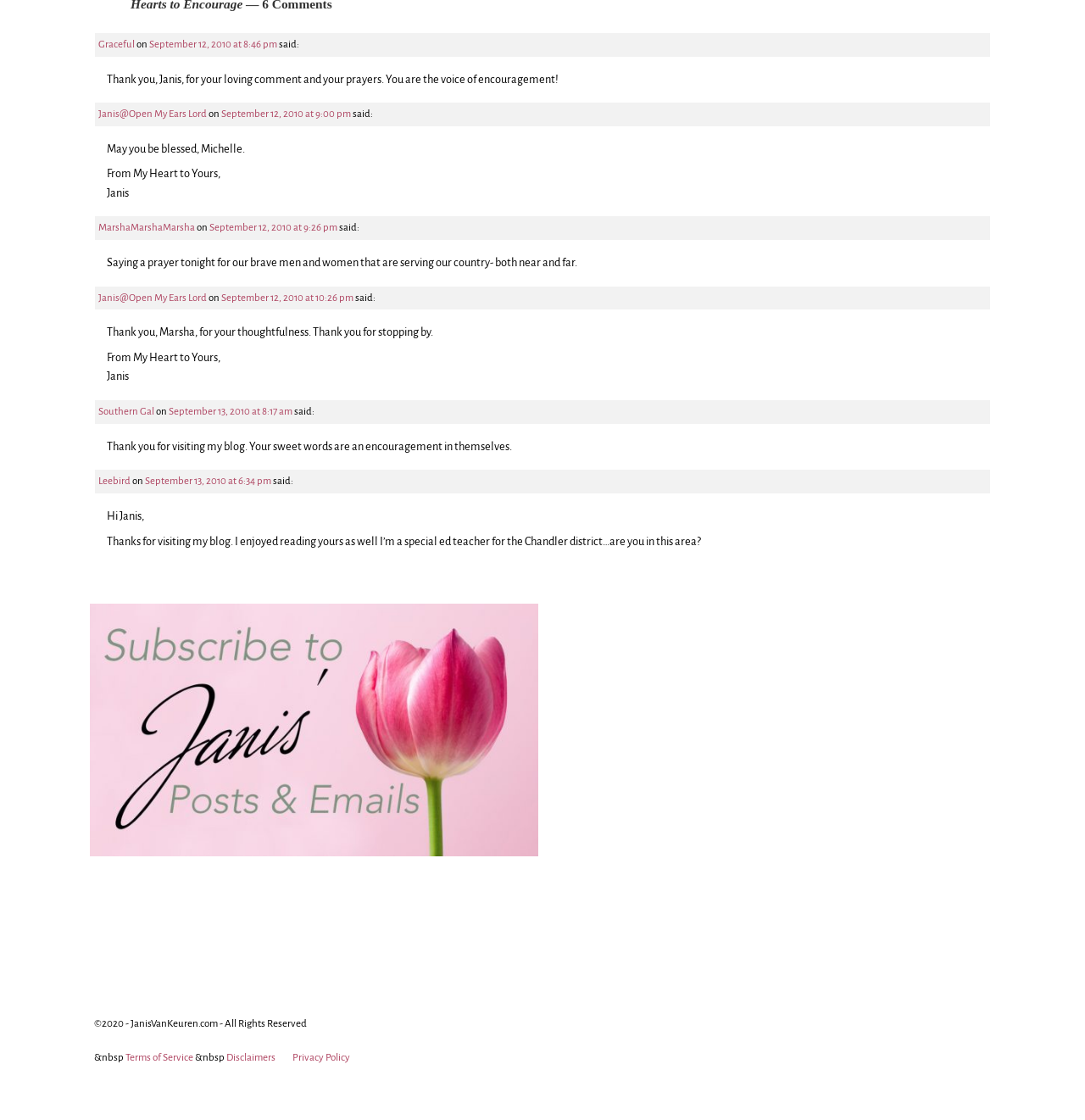What is the name of the blogger?
Please use the image to deliver a detailed and complete answer.

I inferred this answer by looking at the footer section of the webpage, where it says '©2020 - JanisVanKeuren.com - All Rights Reserved'. This suggests that the blogger's name is Janis Van Keuren.